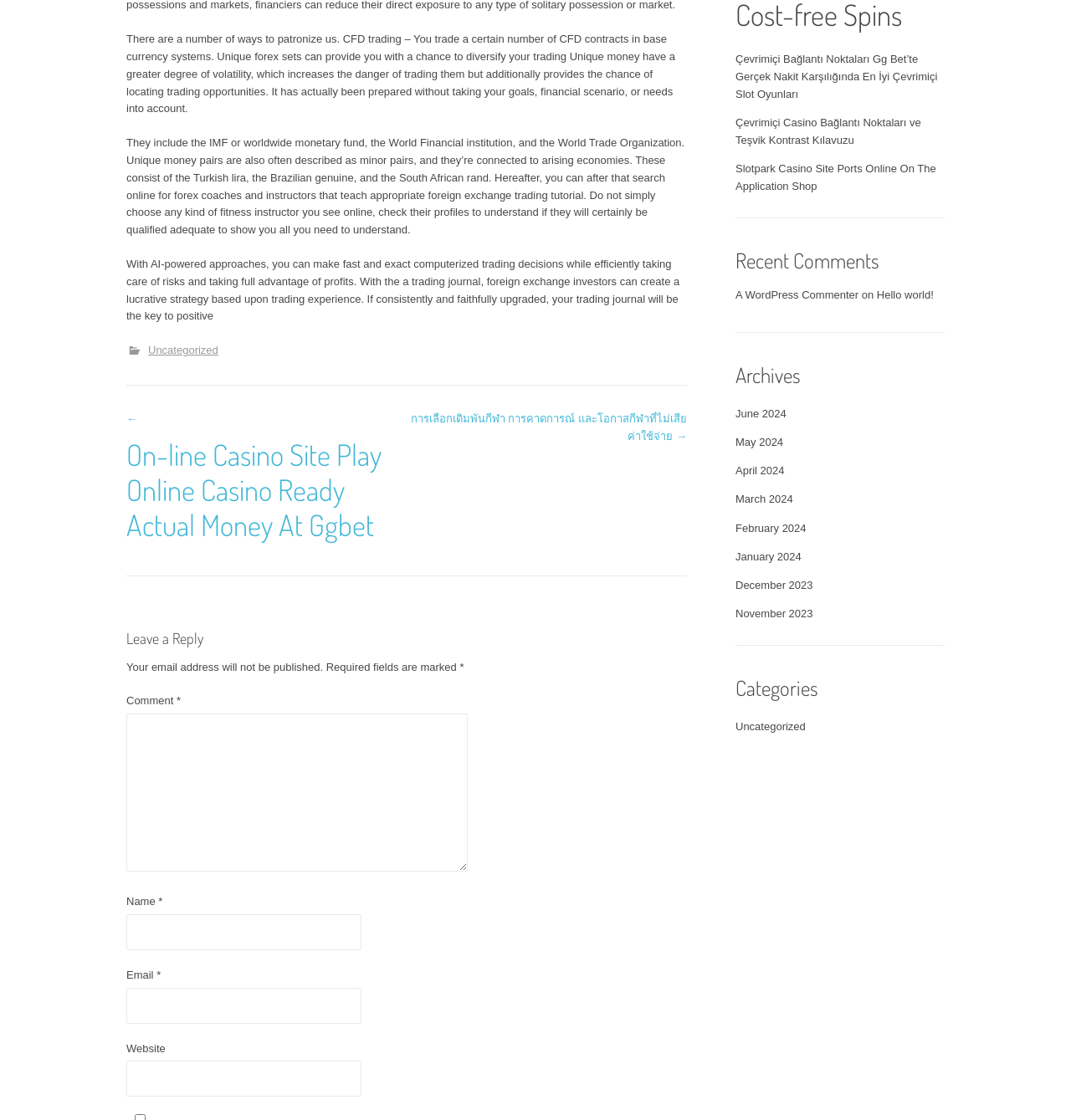What is the title of the previous post?
Give a single word or phrase as your answer by examining the image.

On-line Casino Site Play Online Casino Ready Actual Money At Ggbet